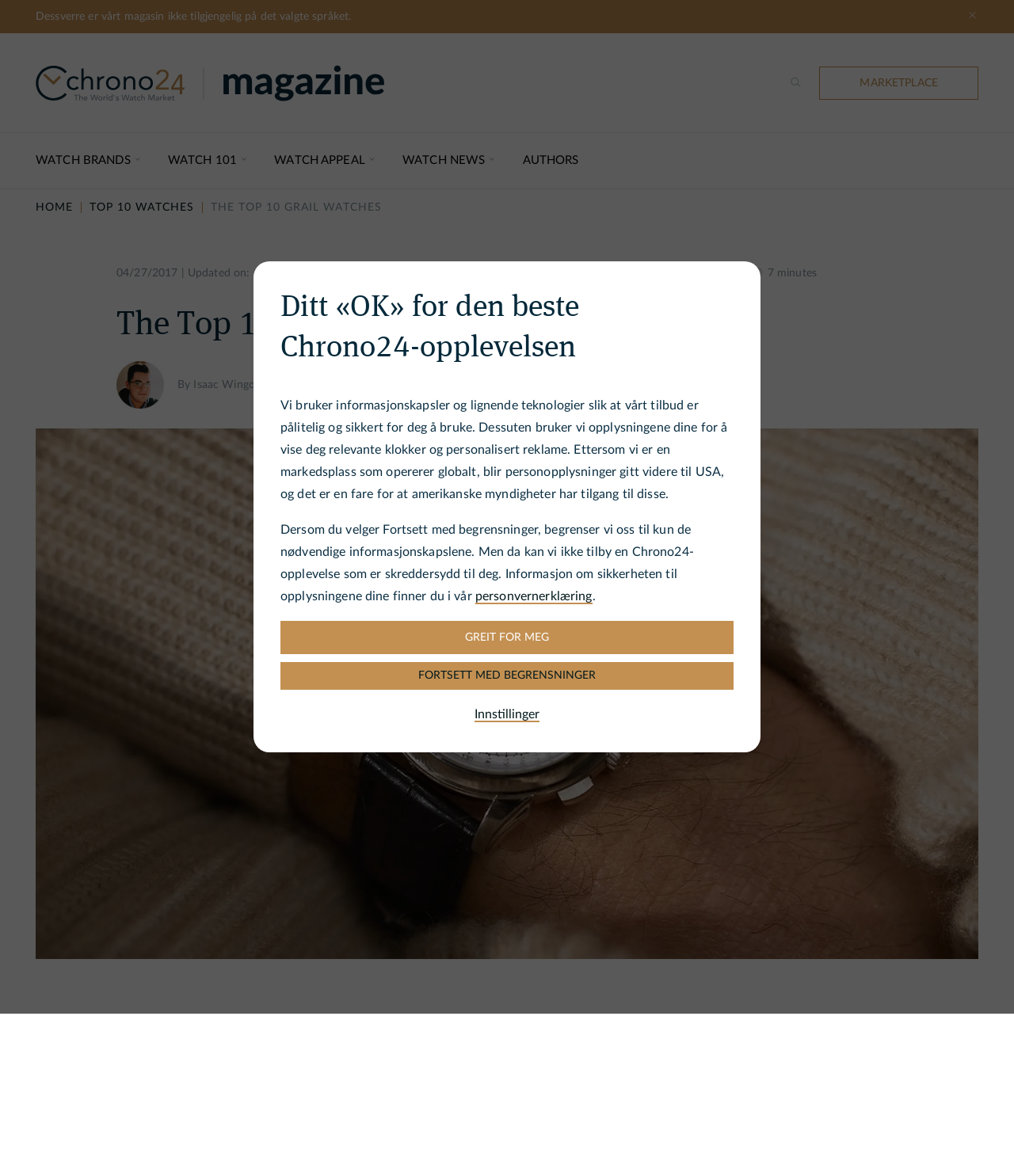What is the main language of the webpage?
Provide an in-depth and detailed explanation in response to the question.

The webpage appears to be in Norwegian, as the text in the dialog box and the button labels are in Norwegian.